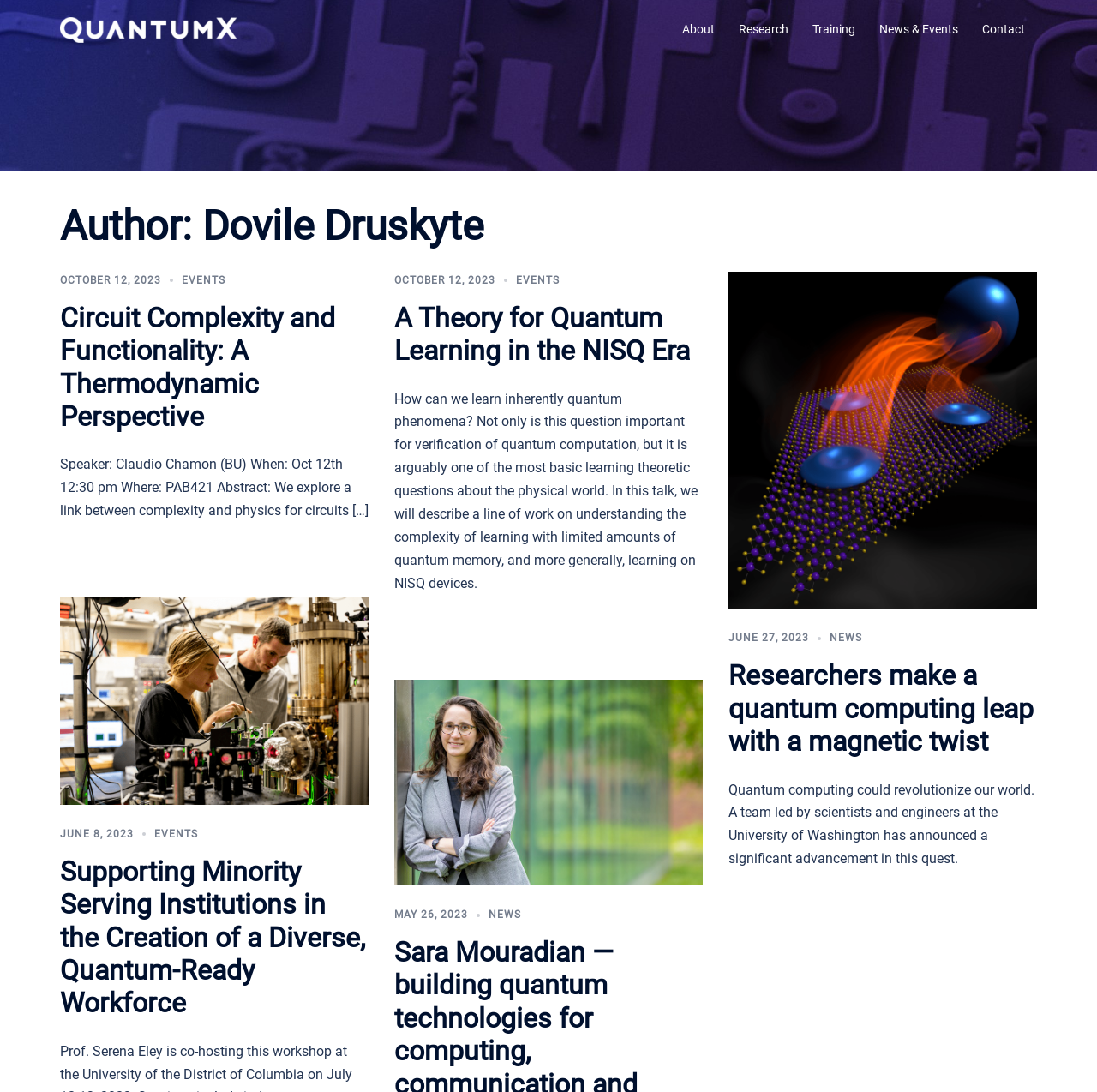How many events are listed on this webpage?
Look at the image and provide a detailed response to the question.

I counted the number of event links on the webpage, which are 'OCTOBER 12, 2023', 'JUNE 27, 2023', and 'JUNE 8, 2023'. Therefore, there are 3 events listed on this webpage.